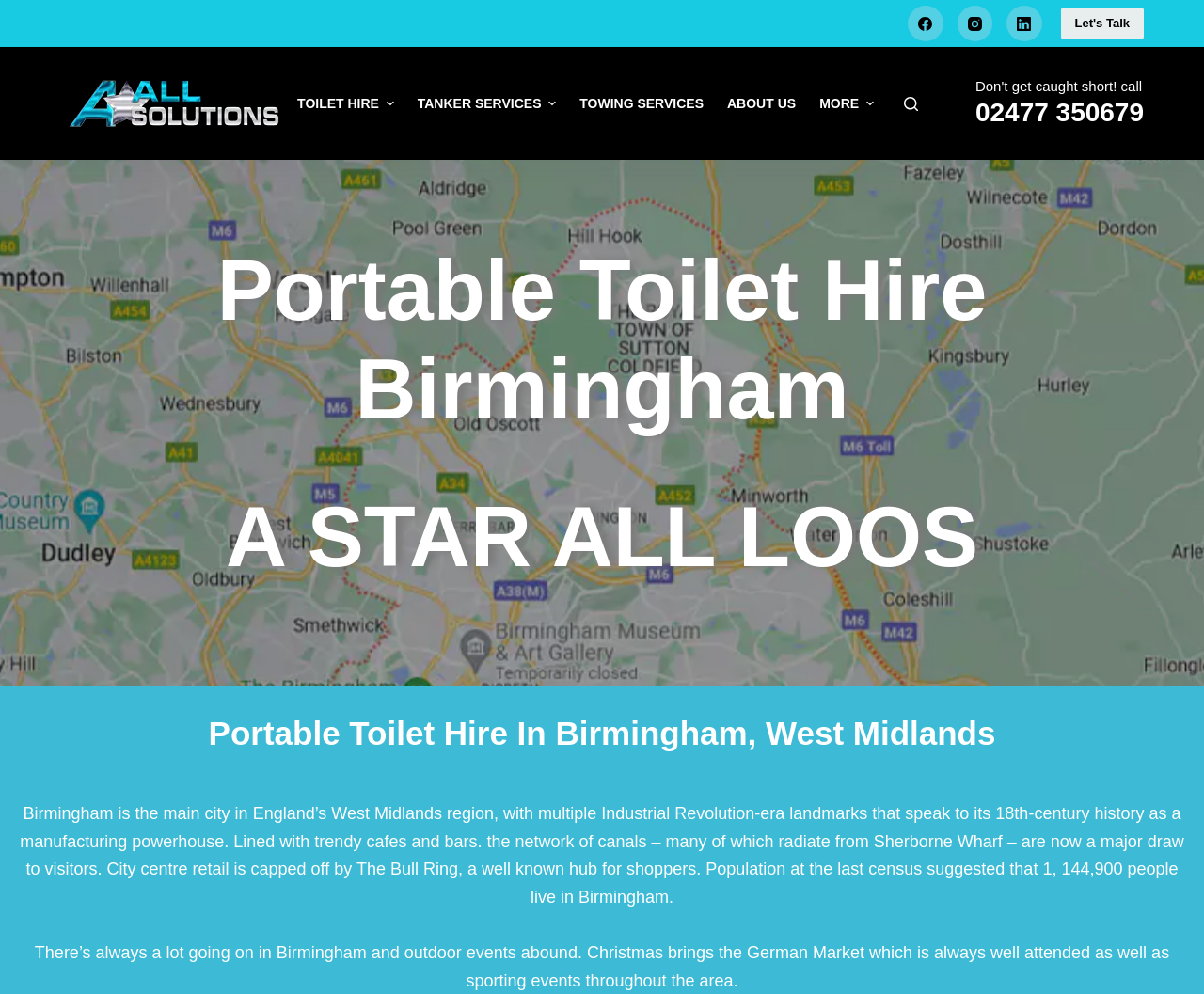Please identify the bounding box coordinates for the region that you need to click to follow this instruction: "View Terms of use".

None